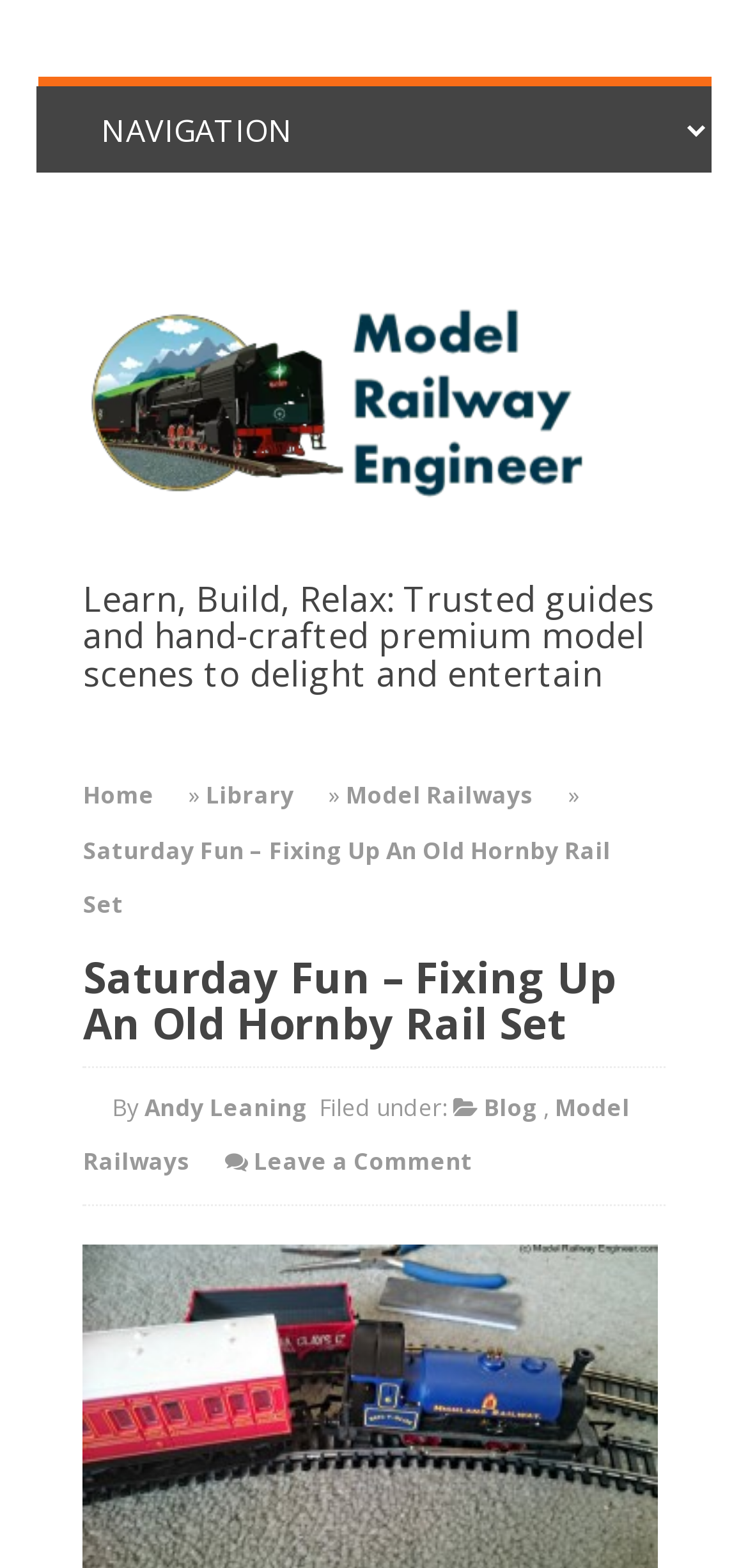Please identify the bounding box coordinates of the clickable element to fulfill the following instruction: "Visit the Library". The coordinates should be four float numbers between 0 and 1, i.e., [left, top, right, bottom].

[0.275, 0.496, 0.393, 0.517]